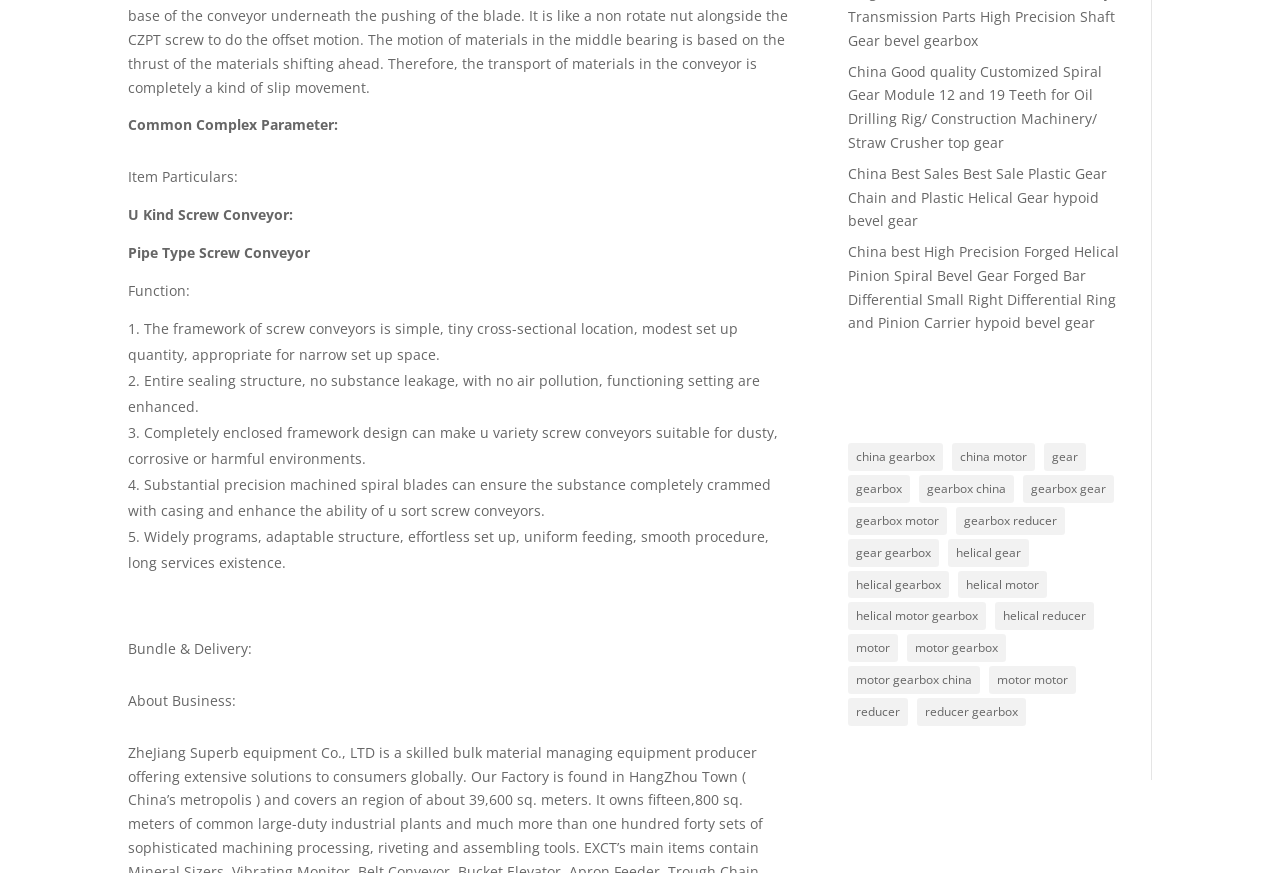Using the webpage screenshot, locate the HTML element that fits the following description and provide its bounding box: "gearbox china".

[0.718, 0.544, 0.792, 0.576]